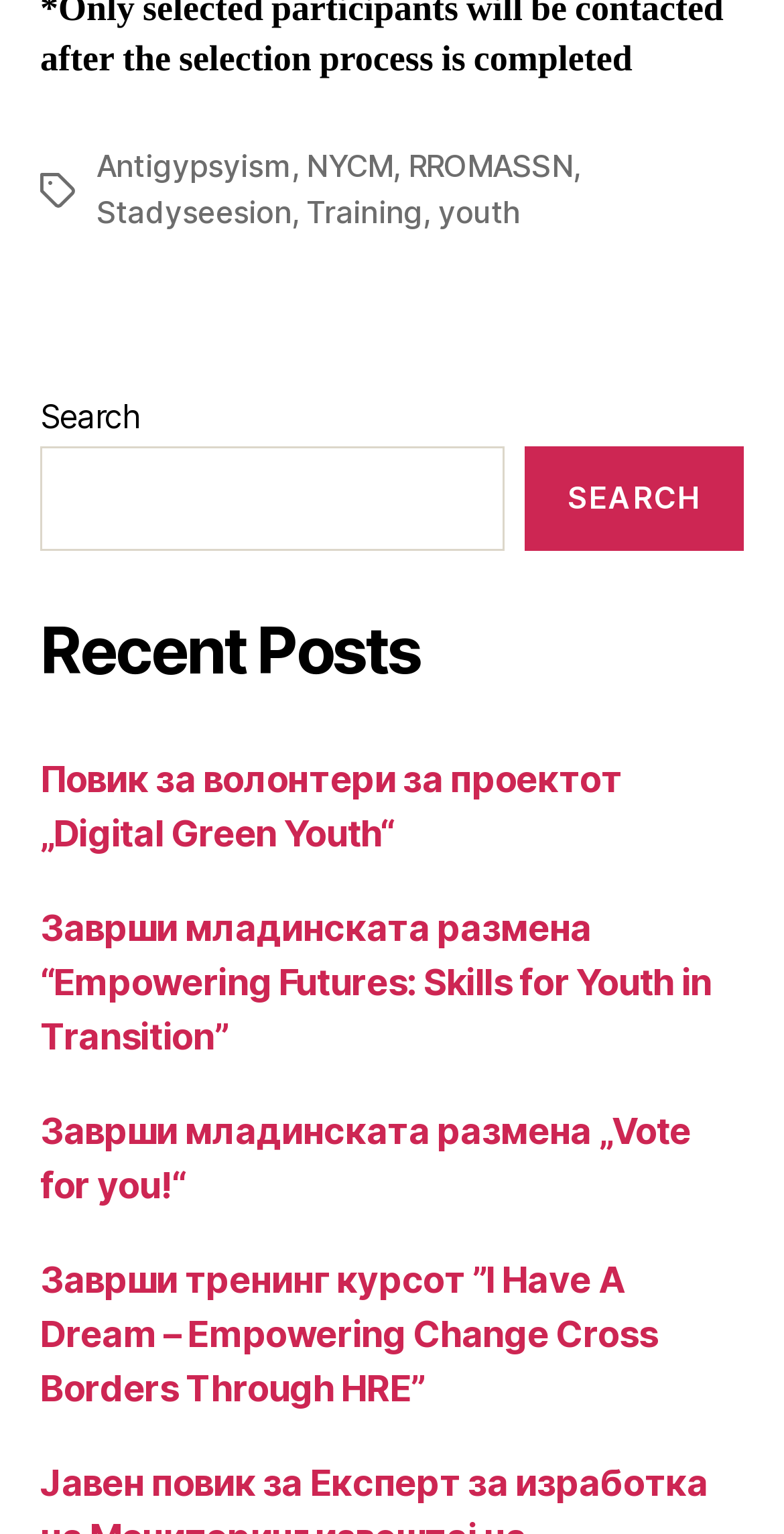Please identify the bounding box coordinates of the area that needs to be clicked to follow this instruction: "Search for something".

[0.051, 0.291, 0.643, 0.359]